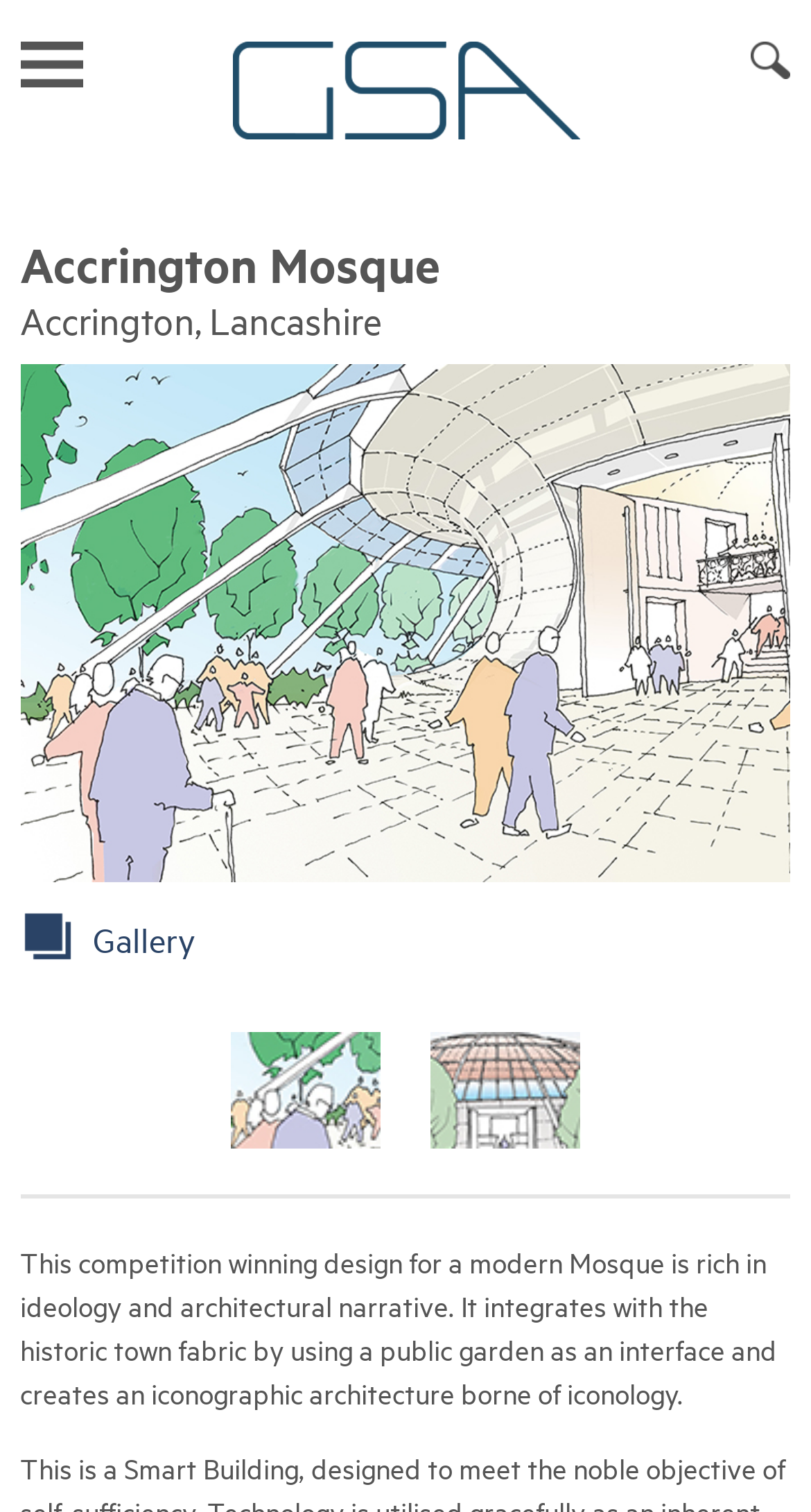Using the provided element description, identify the bounding box coordinates as (top-left x, top-left y, bottom-right x, bottom-right y). Ensure all values are between 0 and 1. Description: Toggle navigation

[0.025, 0.028, 0.102, 0.058]